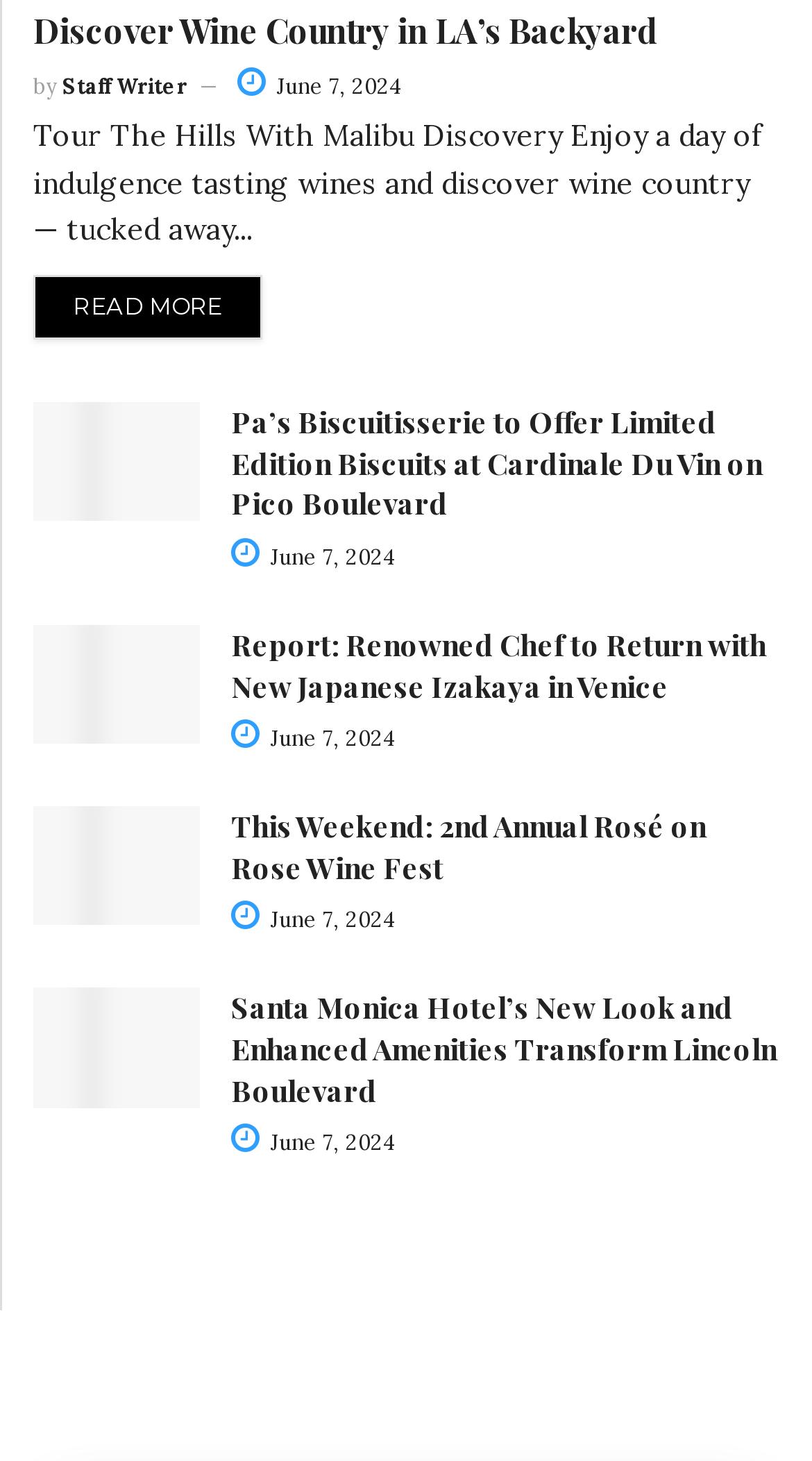Use a single word or phrase to answer the question: 
How many articles are on this webpage?

5